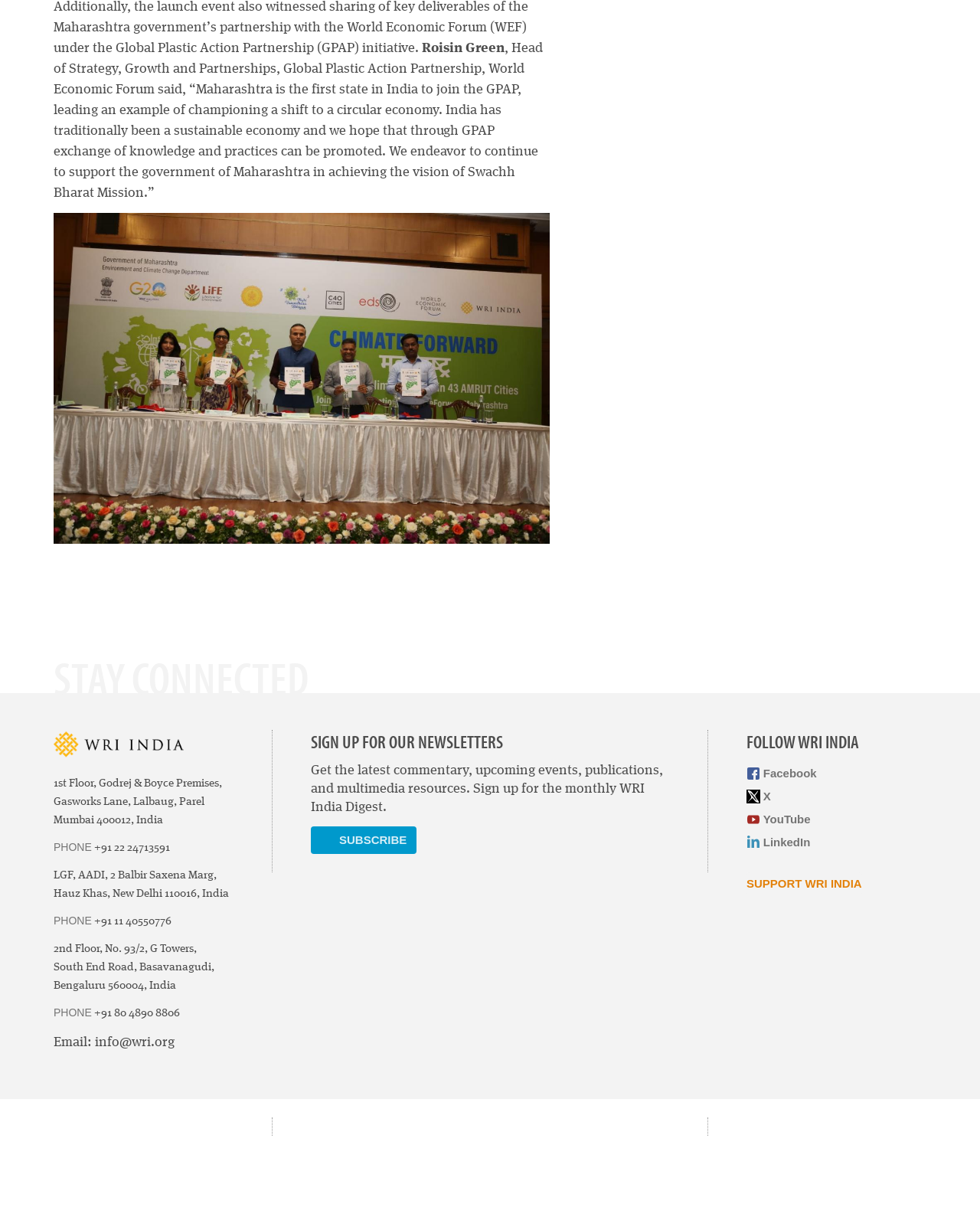Determine the bounding box for the HTML element described here: "support wri india". The coordinates should be given as [left, top, right, bottom] with each number being a float between 0 and 1.

[0.762, 0.709, 0.879, 0.728]